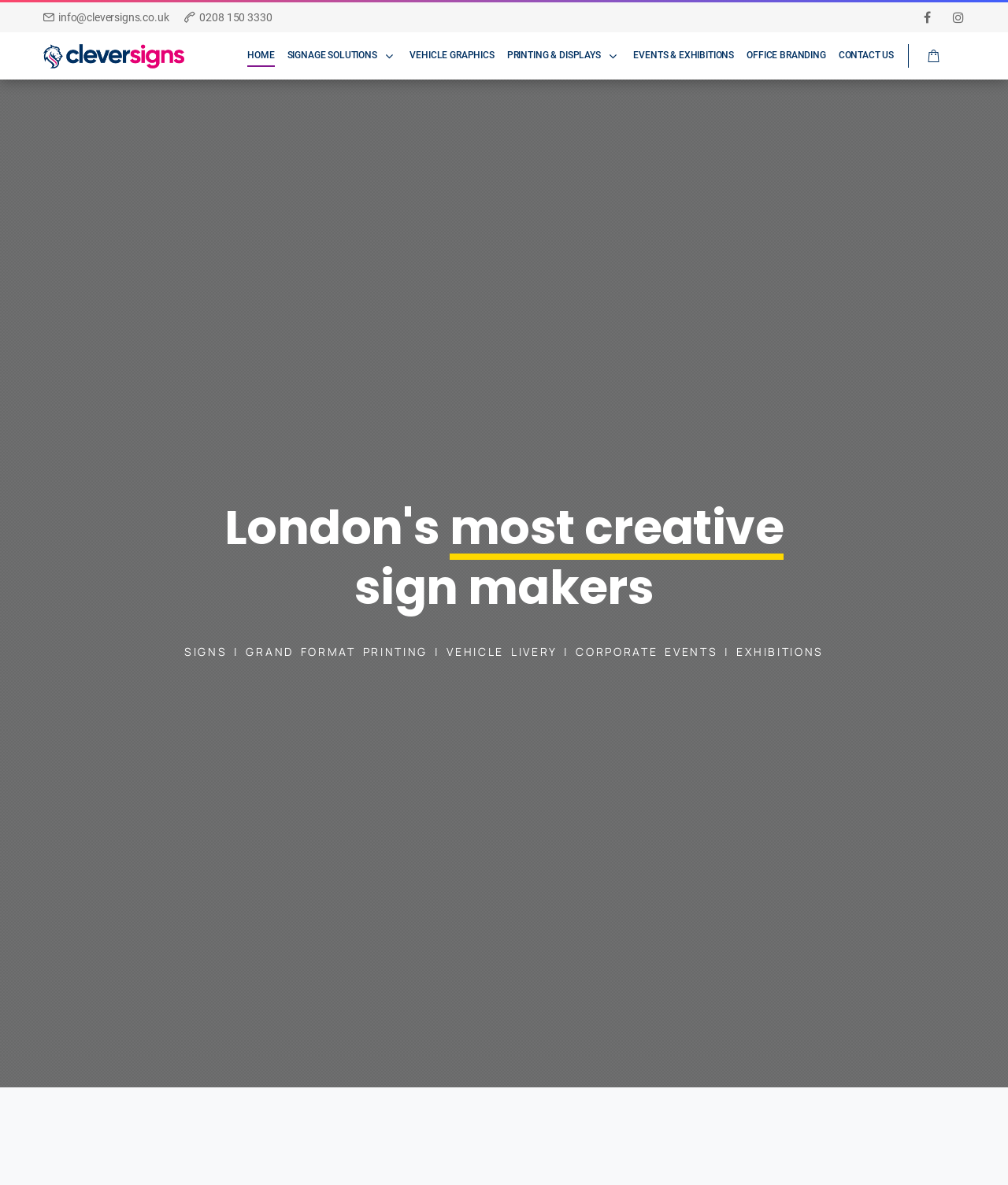Based on the element description 0208 150 3330, identify the bounding box coordinates for the UI element. The coordinates should be in the format (top-left x, top-left y, bottom-right x, bottom-right y) and within the 0 to 1 range.

[0.184, 0.009, 0.256, 0.02]